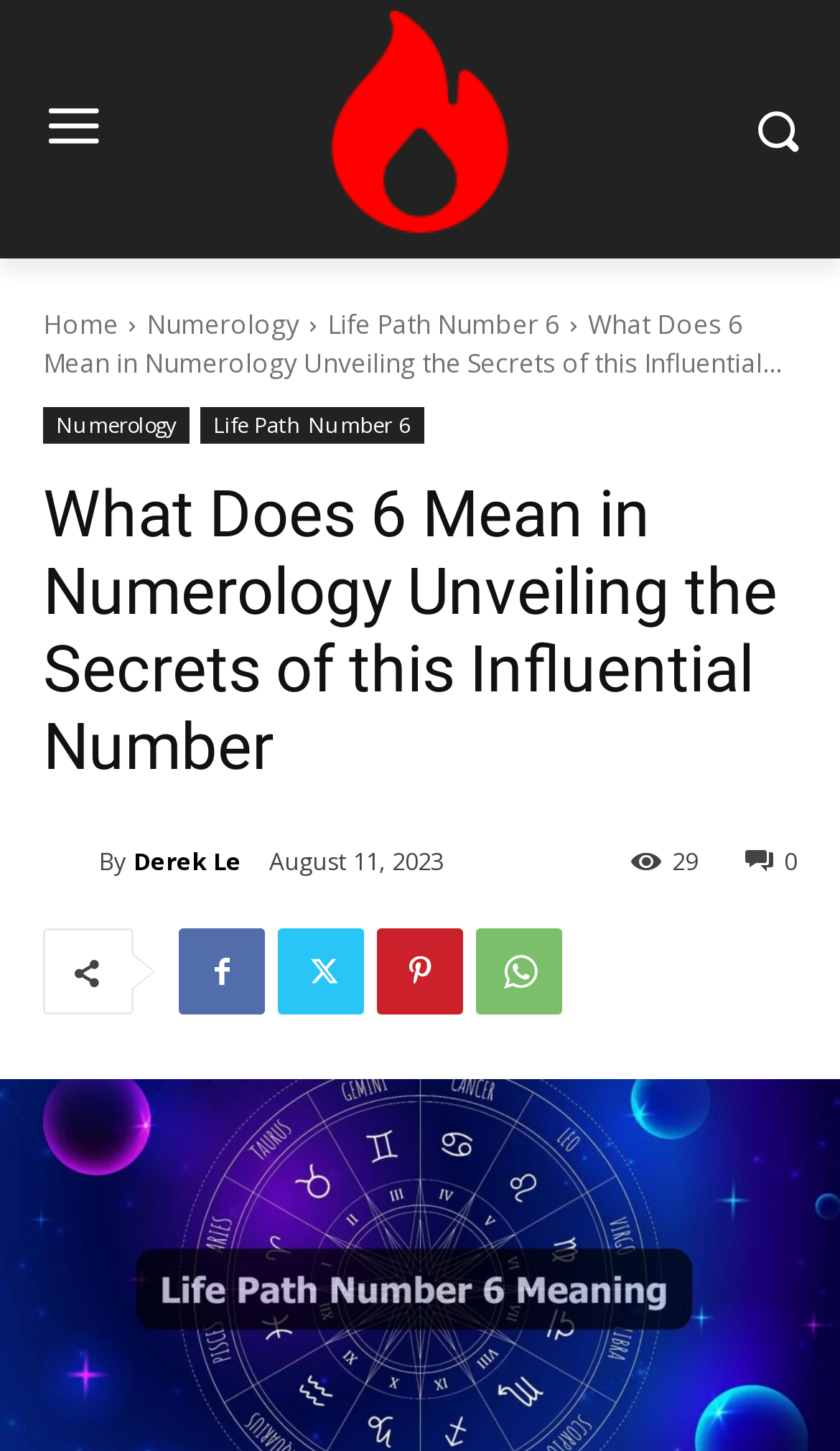What is the author's name?
Provide an in-depth and detailed explanation in response to the question.

The author's name can be found by looking at the link element with the text 'Derek Le' which is located below the main heading and above the time element.